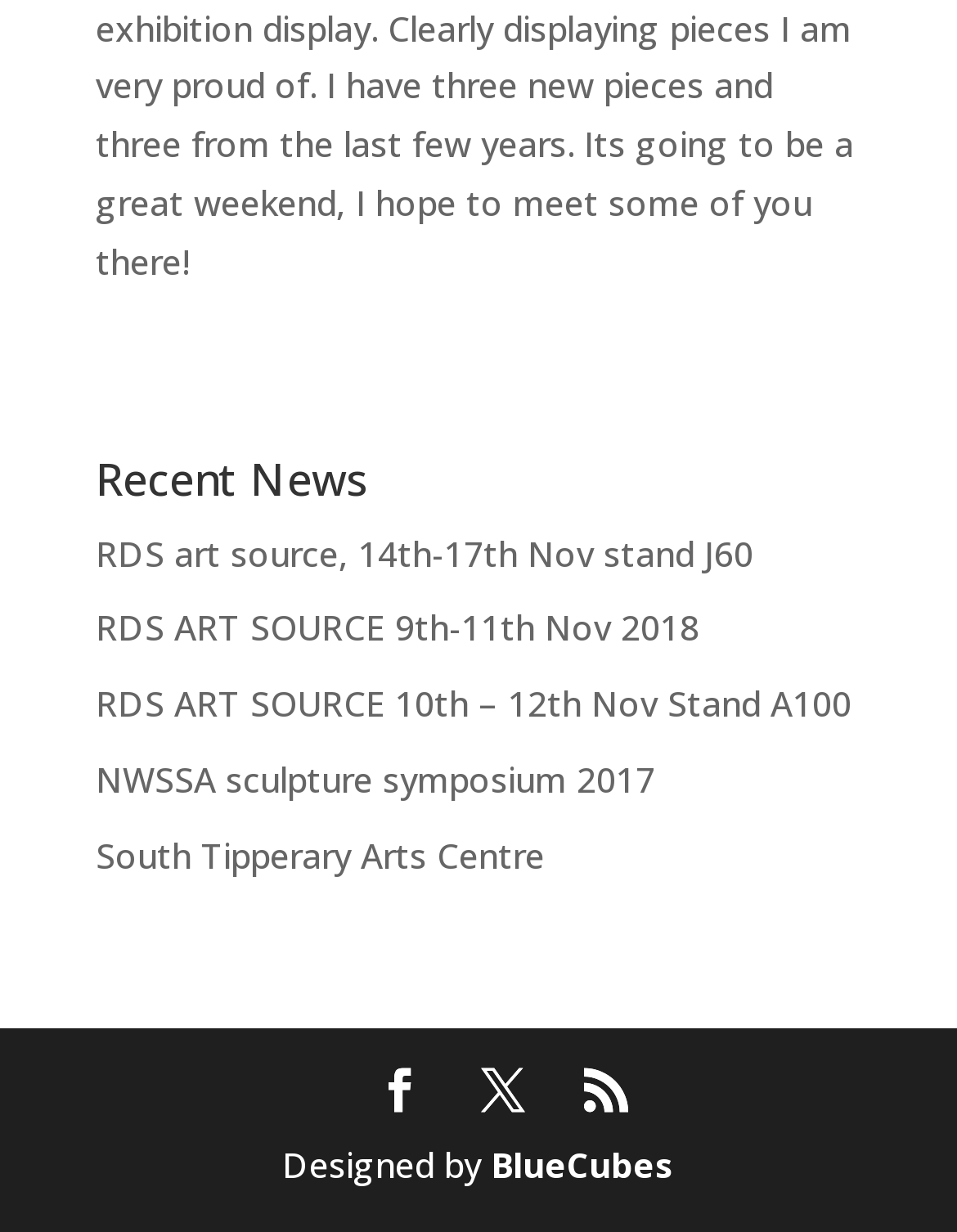What type of event is 'RDS art source, 14th-17th Nov stand J60'?
Answer the question based on the image using a single word or a brief phrase.

Art exhibition